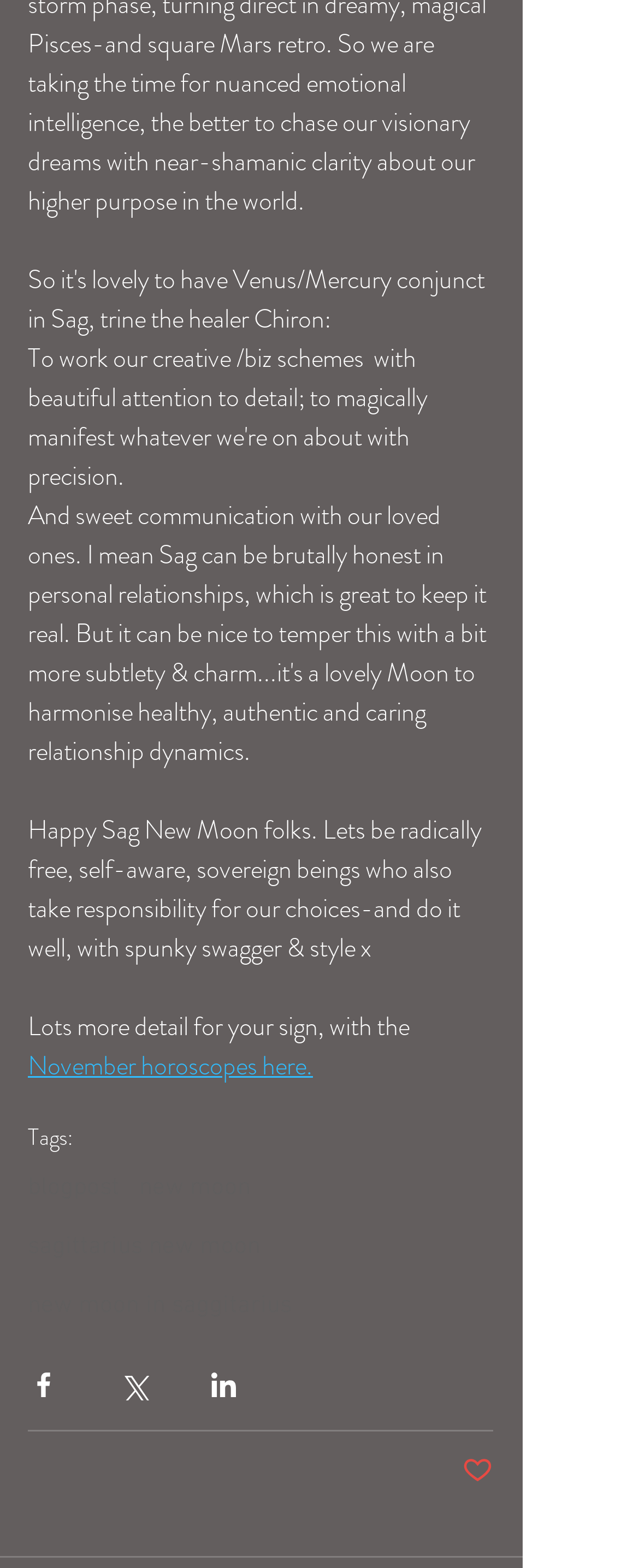Find the bounding box coordinates of the element to click in order to complete this instruction: "View posts tagged with sagittarius new moon". The bounding box coordinates must be four float numbers between 0 and 1, denoted as [left, top, right, bottom].

[0.044, 0.785, 0.408, 0.804]